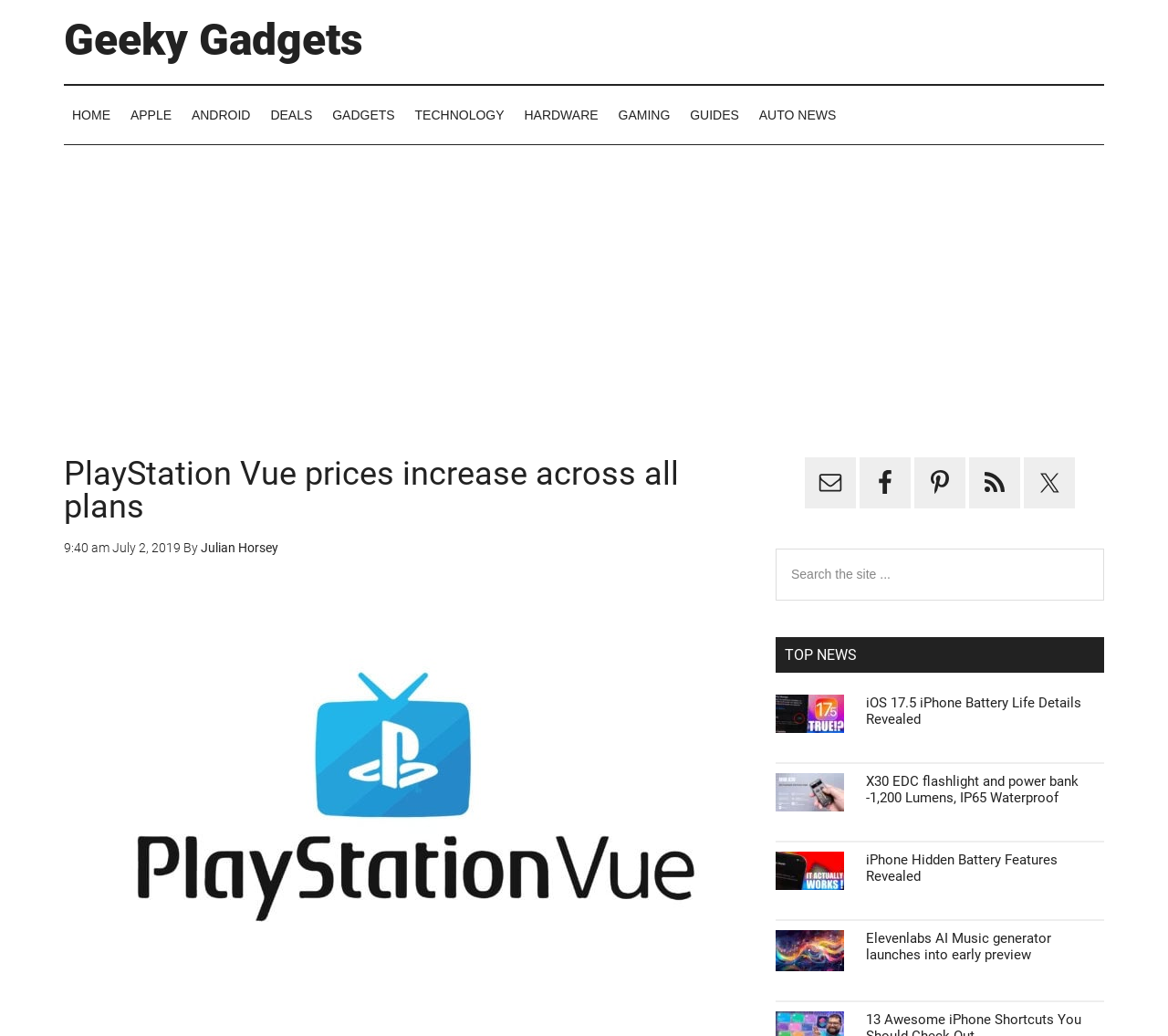Find the bounding box of the UI element described as follows: "iPhone Hidden Battery Features Revealed".

[0.741, 0.822, 0.905, 0.854]